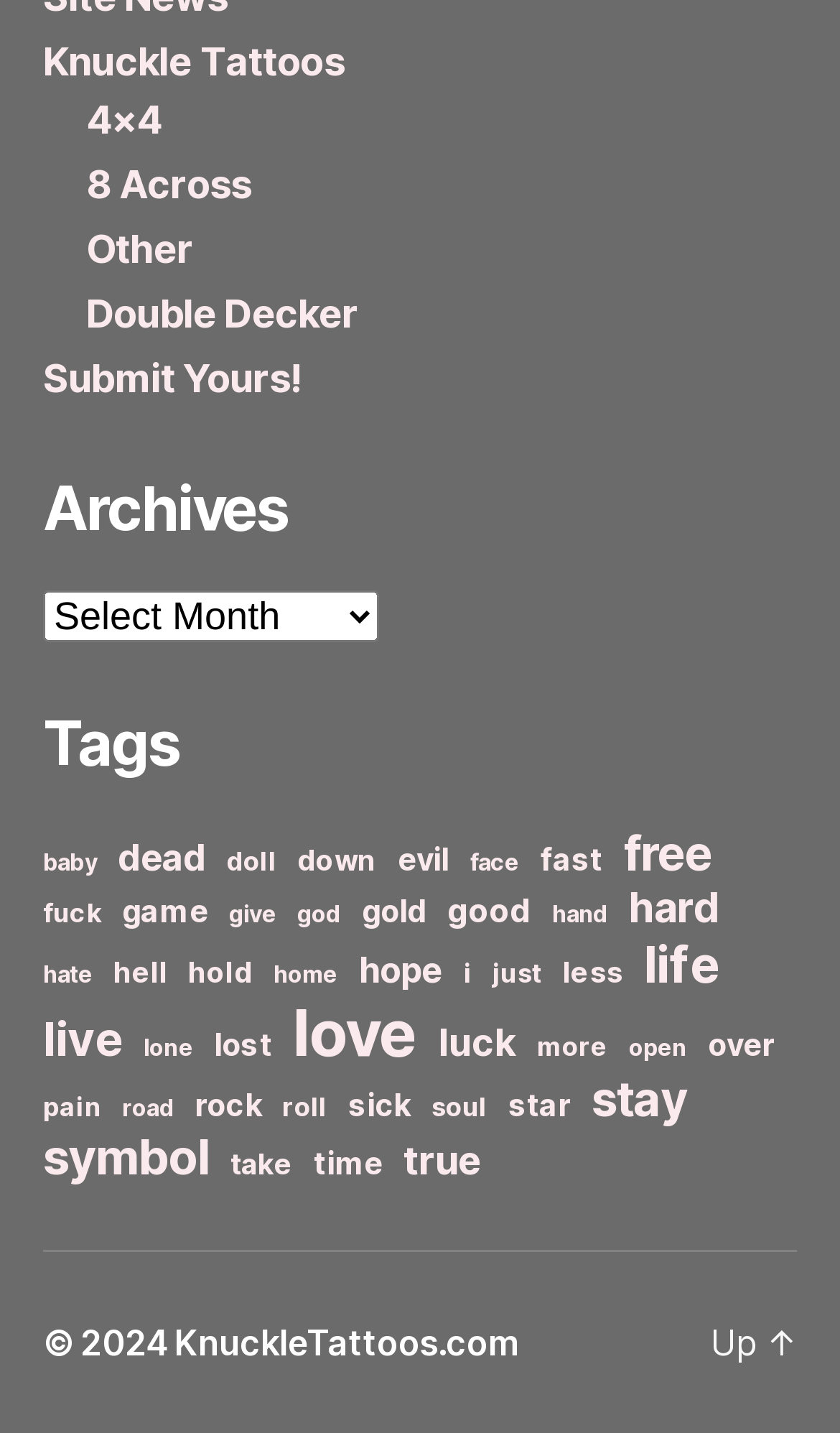For the element described, predict the bounding box coordinates as (top-left x, top-left y, bottom-right x, bottom-right y). All values should be between 0 and 1. Element description: symbol

[0.051, 0.787, 0.25, 0.827]